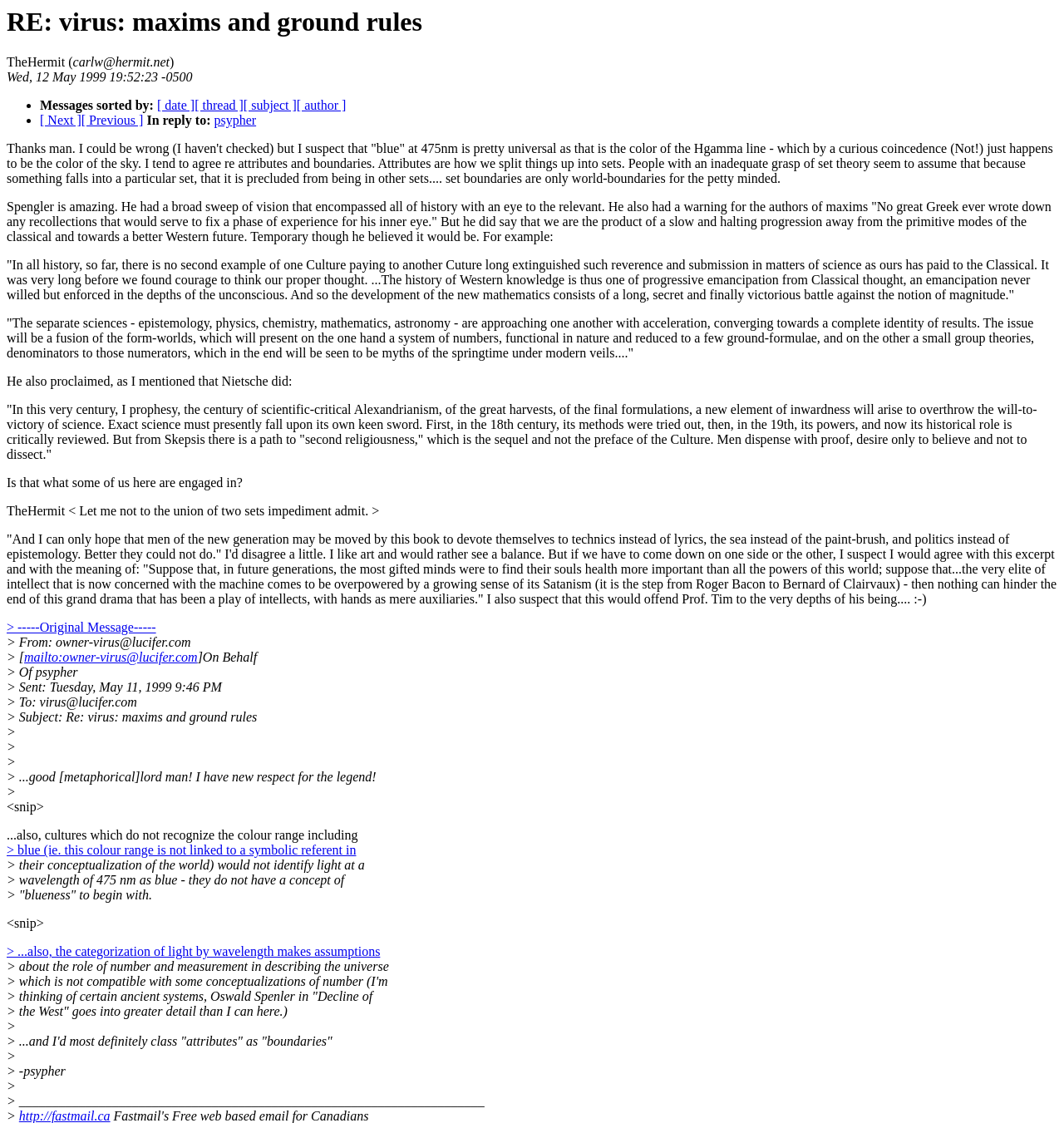Using the information in the image, give a detailed answer to the following question: What is the subject of the email?

The subject of the email is 'Re: virus: maxims and ground rules' which is mentioned in the text '> Subject: Re: virus: maxims and ground rules'.